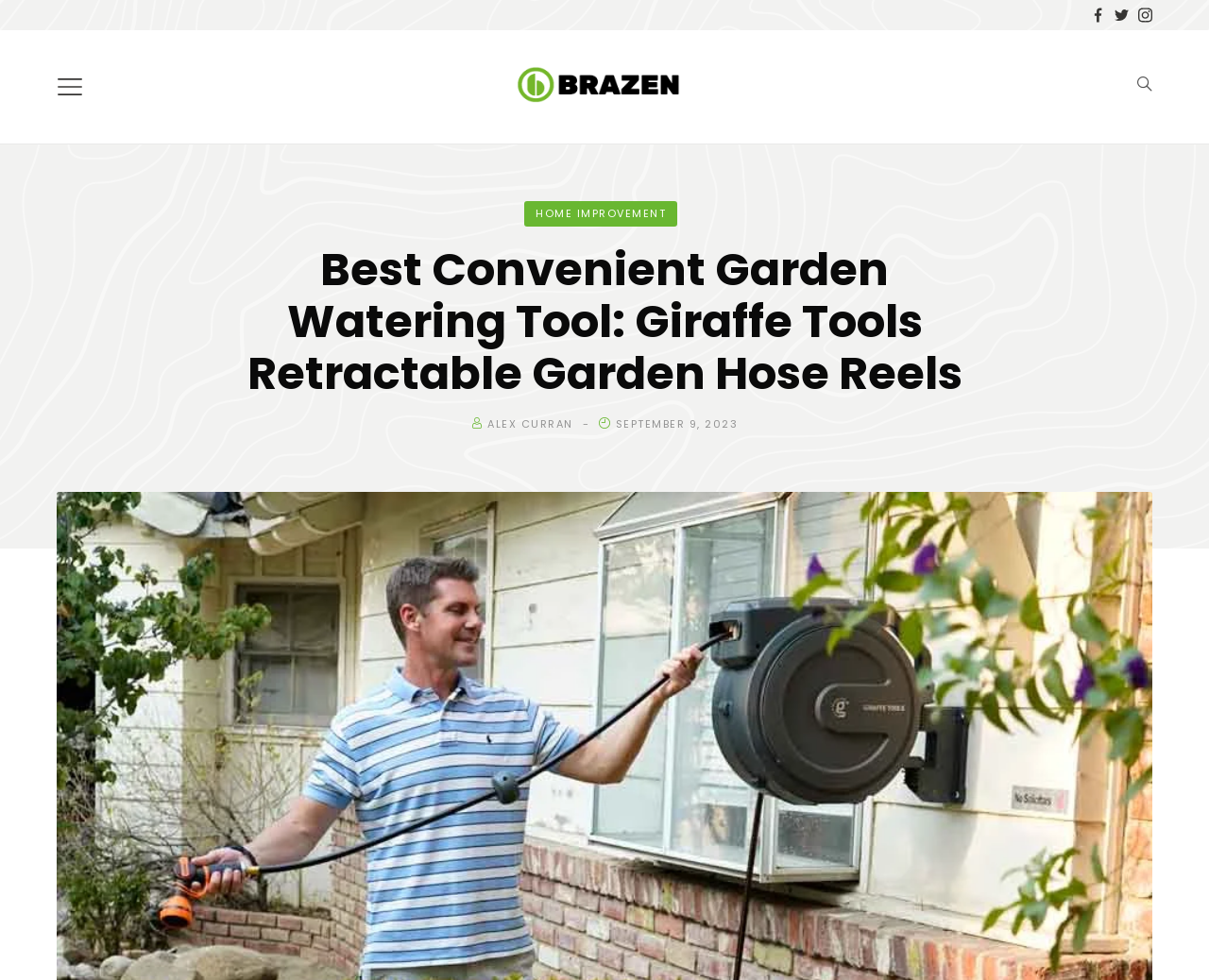Find and extract the text of the primary heading on the webpage.

Best Convenient Garden Watering Tool: Giraffe Tools Retractable Garden Hose Reels